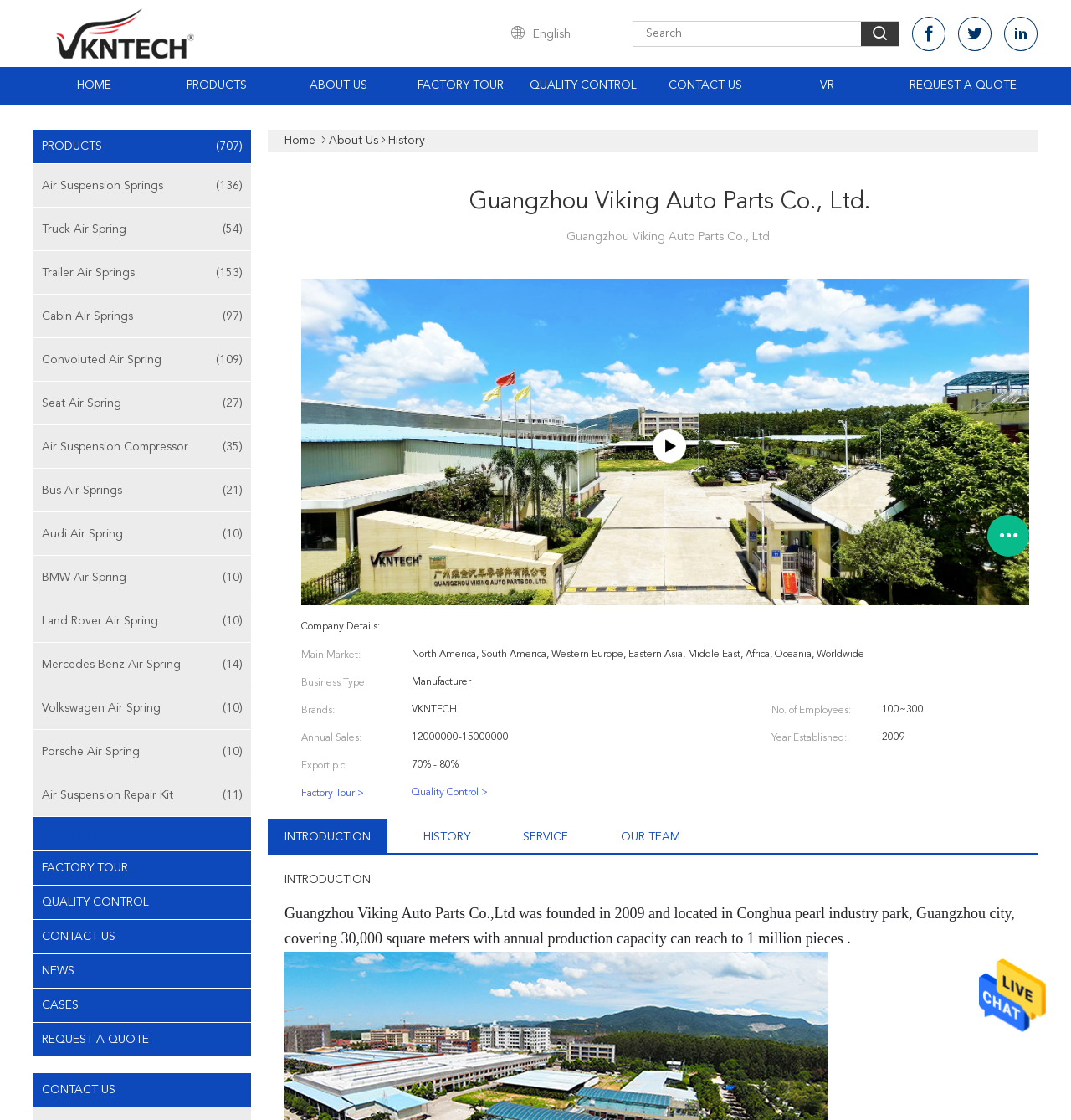What is the company name?
Provide a short answer using one word or a brief phrase based on the image.

Guangzhou Viking Auto Parts Co., Ltd.